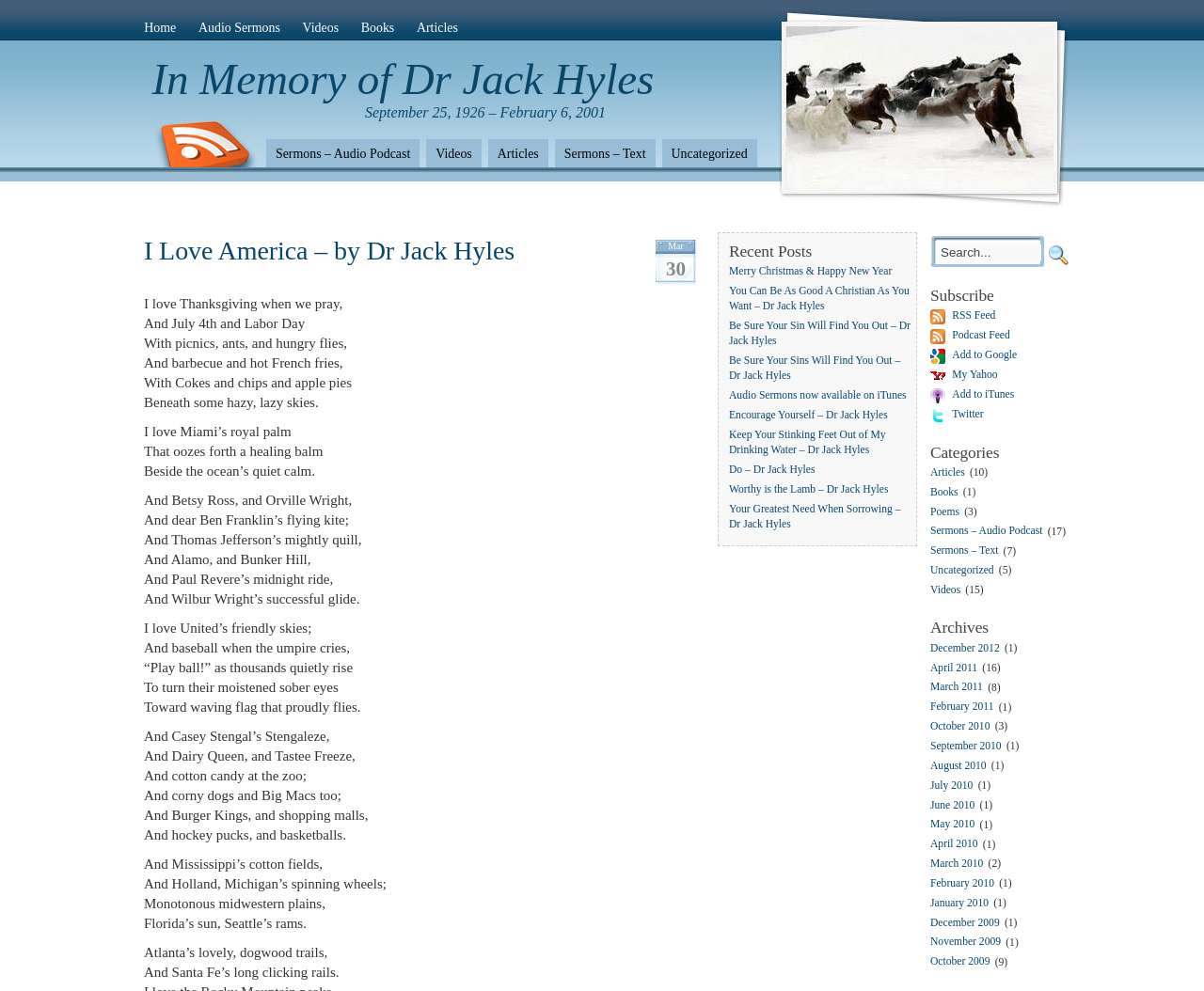Offer a detailed account of what is visible on the webpage.

This webpage is dedicated to Dr. Jack Hyles, with a focus on his sermons, writings, and legacy. At the top of the page, there is a navigation menu with links to "Home", "Audio Sermons", "Videos", "Books", and "Articles". Below this menu, there is a prominent heading "I Love America – by Dr. Jack Hyles" with a link to the same title.

The main content of the page is a poem, "I Love America", written by Dr. Jack Hyles. The poem is divided into multiple stanzas, each describing the author's love for various aspects of American culture, history, and traditions. The poem is displayed in a single column, with each line of text stacked vertically.

To the right of the poem, there is a sidebar with several sections. The first section is titled "Recent Posts" and lists several links to sermons and articles by Dr. Jack Hyles. Below this section, there is a search box with a placeholder text "Search...". Further down, there is a "Subscribe" section with links to RSS feeds, podcast feeds, and options to add the feed to Google Reader, My Yahoo, or iTunes.

At the very top of the page, there is a link "In Memory of Dr. Jack Hyles" and a link to subscribe to the site with RSS. There are also several links to audio sermons, videos, and articles scattered throughout the page.